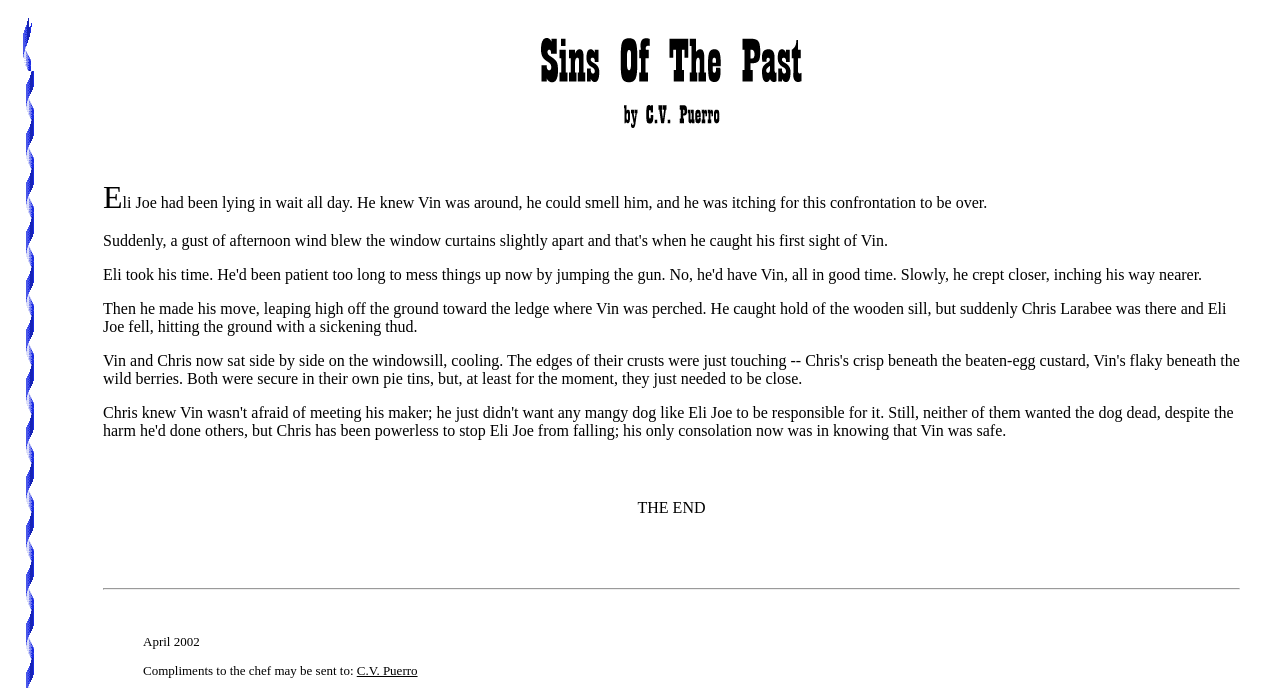What is the current scene about?
Please answer the question with a detailed and comprehensive explanation.

The scene describes a confrontation between Eli Joe and Vin, where Eli Joe is lying in wait and makes a move towards Vin, but is interrupted by Chris Larabee.